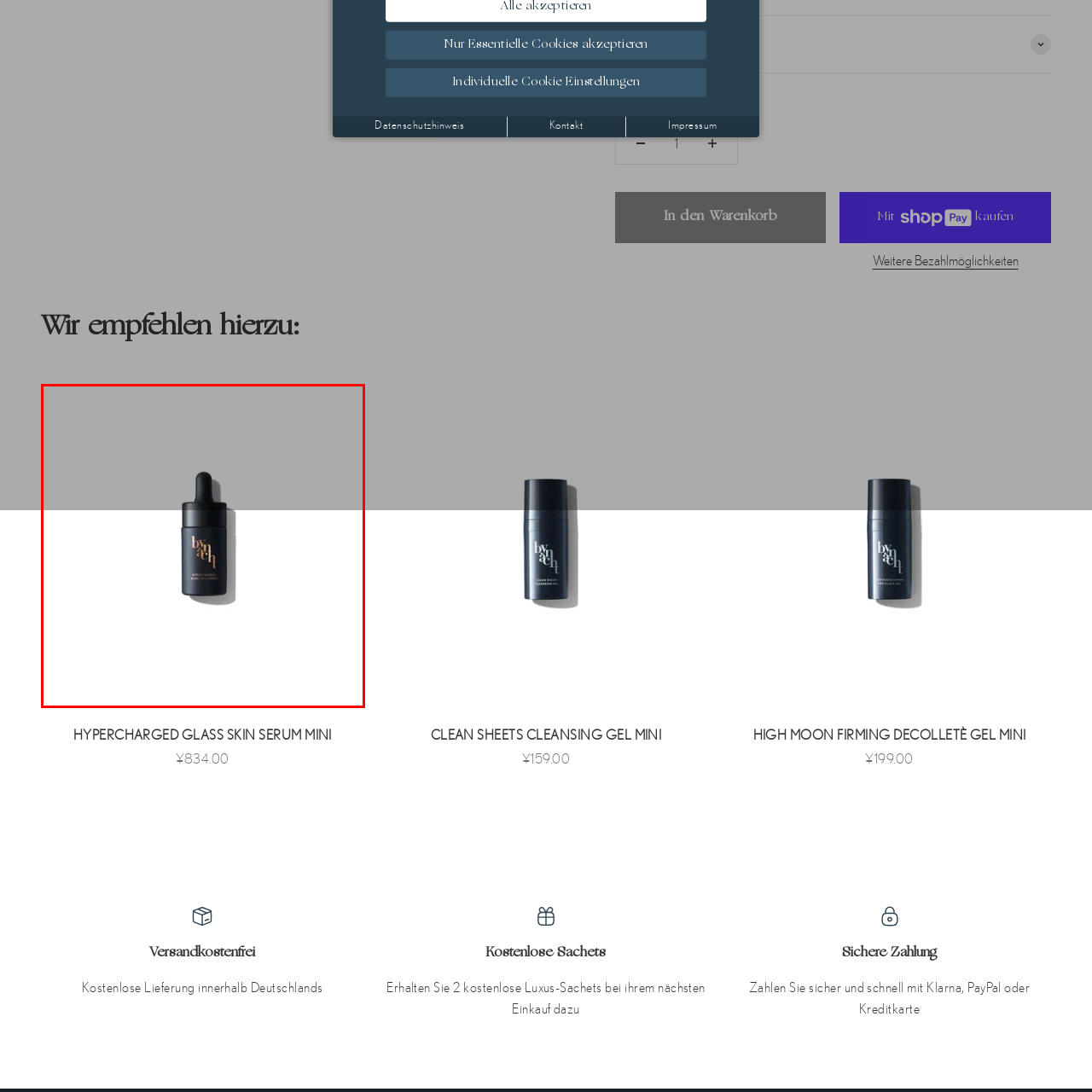Describe in detail the contents of the image highlighted within the red box.

This image features a sleek, dark bottle of the "HYPERCHARGED GLASS SKIN SERUM MINI" from the brand biyatch. The design is modern with a minimalist aesthetic, showcasing clean lines and a professional appearance. The dropper cap adds a touch of functionality, indicating that this product is intended for precise application. The bottle is set against a neutral background, emphasizing the product and its luxurious branding. This serum is likely designed to enhance skin hydration and radiance, aligning with contemporary skincare trends focused on achieving a glass-like finish.